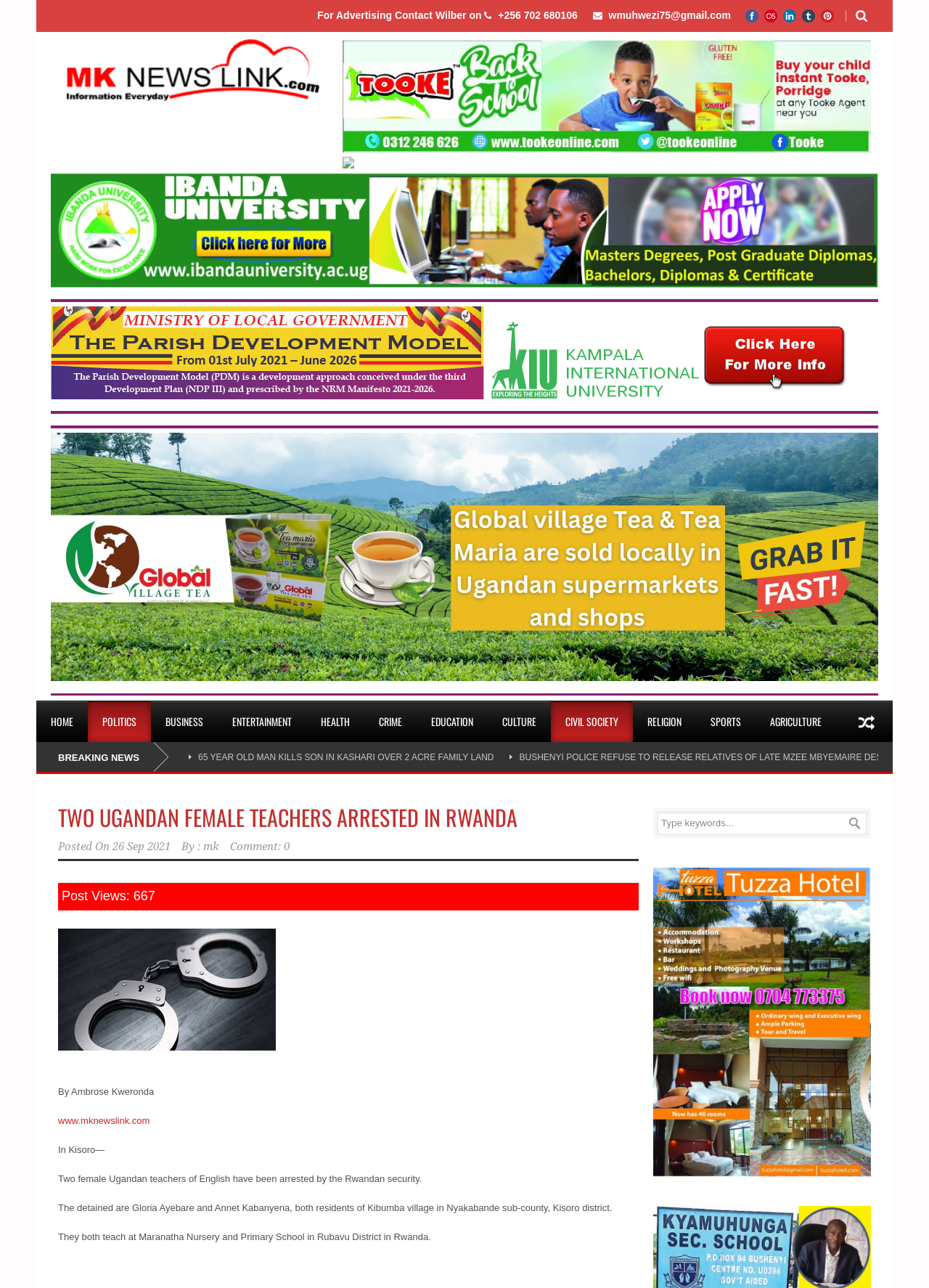Provide an in-depth caption for the contents of the webpage.

This webpage is a news article from MK Newslink, with the title "TWO UGANDAN FEMALE TEACHERS ARRESTED IN RWANDA". At the top, there are social media links, including Facebook, Lastfm, LinkedIn, Tumblr, and Pinterest, each represented by an image. Below these links, there is a section for advertising contact information, including a phone number and email address.

On the left side, there is a menu with various categories, including HOME, POLITICS, BUSINESS, ENTERTAINMENT, HEALTH, CRIME, EDUCATION, CULTURE, CIVIL SOCIETY, RELIGION, SPORTS, and AGRICULTURE. Each category is a link.

The main content of the webpage is the news article, which starts with a heading "TWO UGANDAN FEMALE TEACHERS ARRESTED IN RWANDA". The article is written by Ambrose Kweronda and posted on September 26, 2021. The article reports that two female Ugandan teachers of English have been arrested by the Rwandan security. The detained are Gloria Ayebare and Annet Kabanyena, both residents of Kibumba village in Nyakabande sub-county, Kisoro district. They both teach at Maranatha Nursery and Primary School in Rubavu District in Rwanda.

Below the article, there is a section showing the number of post views, which is 667. There is also a search bar where users can type keywords to search for articles. On the right side, there is a button to submit the search query. At the bottom, there is a figure, which is likely an image related to the article.